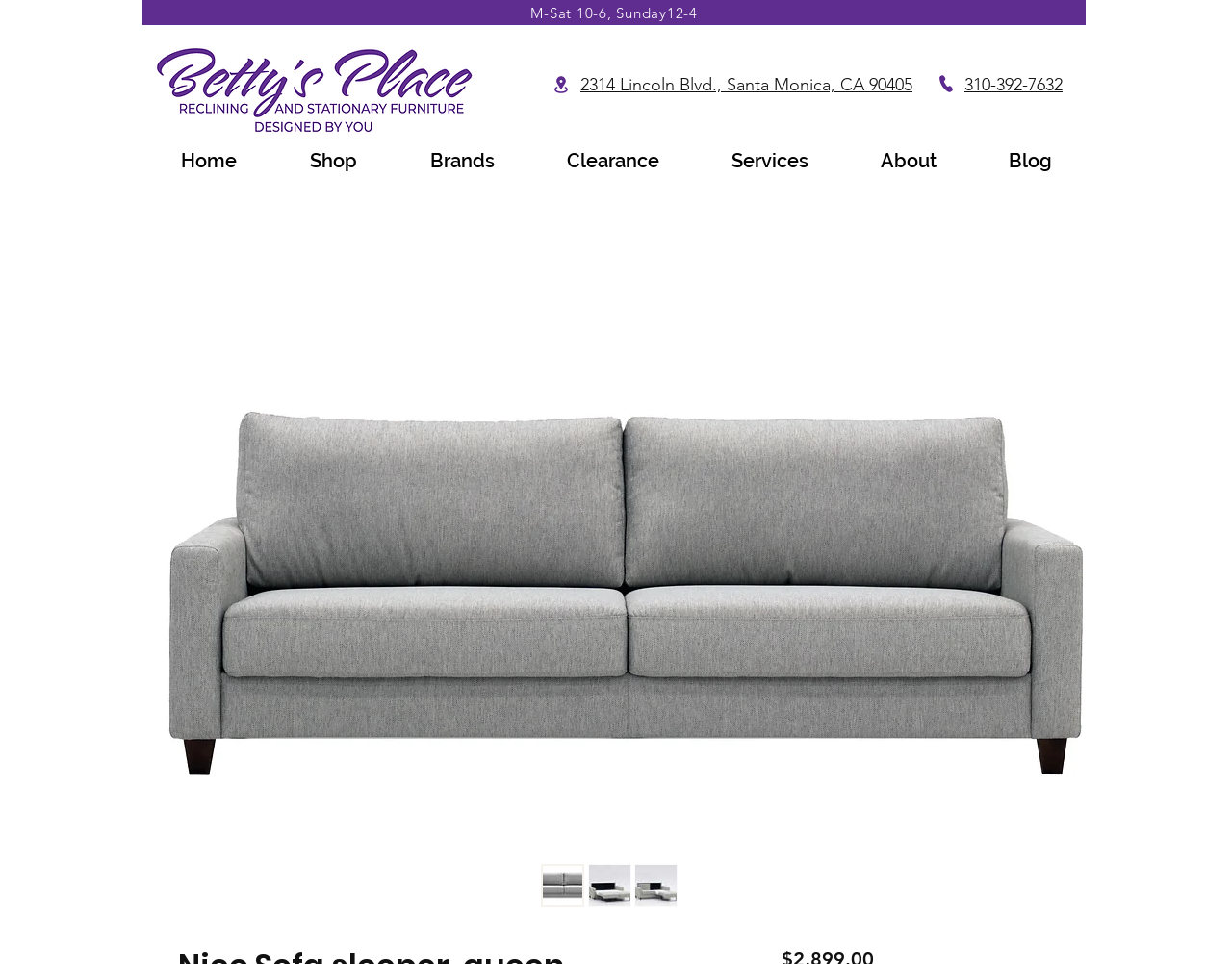Give a short answer using one word or phrase for the question:
What is the business name?

Betty's Place